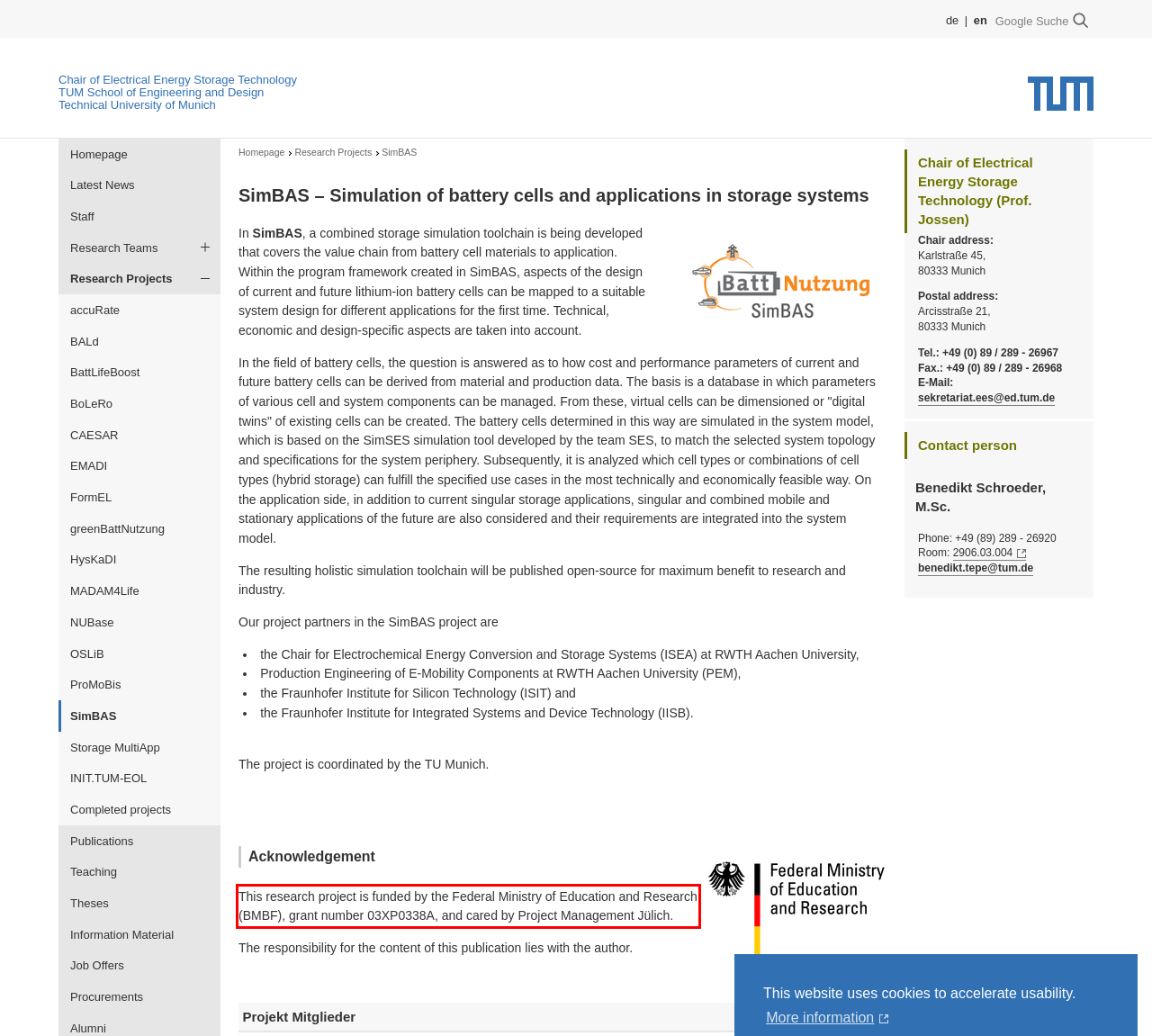You are provided with a screenshot of a webpage that includes a red bounding box. Extract and generate the text content found within the red bounding box.

This research project is funded by the Federal Ministry of Education and Research (BMBF), grant number 03XP0338A, and cared by Project Management Jülich.